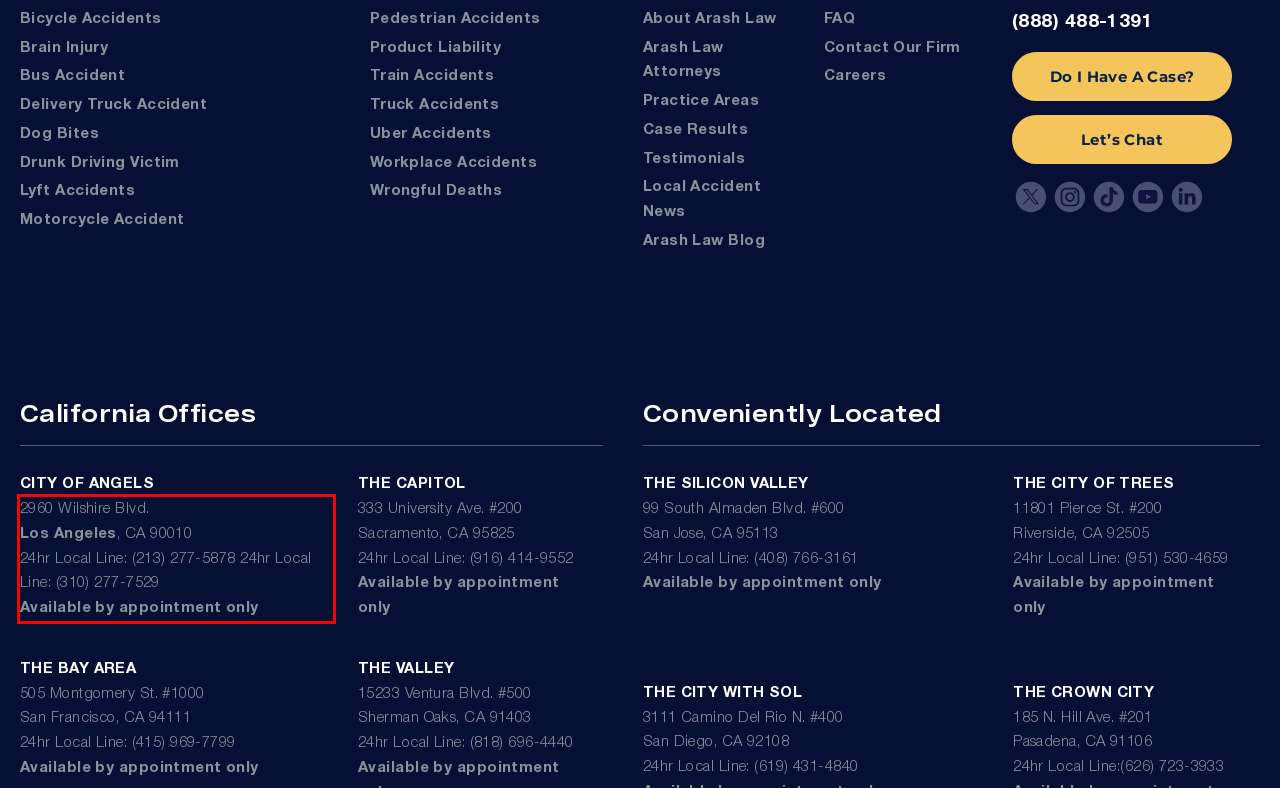Using the provided webpage screenshot, identify and read the text within the red rectangle bounding box.

2960 Wilshire Blvd. Los Angeles, CA 90010 24hr Local Line: (213) 277-5878 24hr Local Line: (310) 277-7529 Available by appointment only